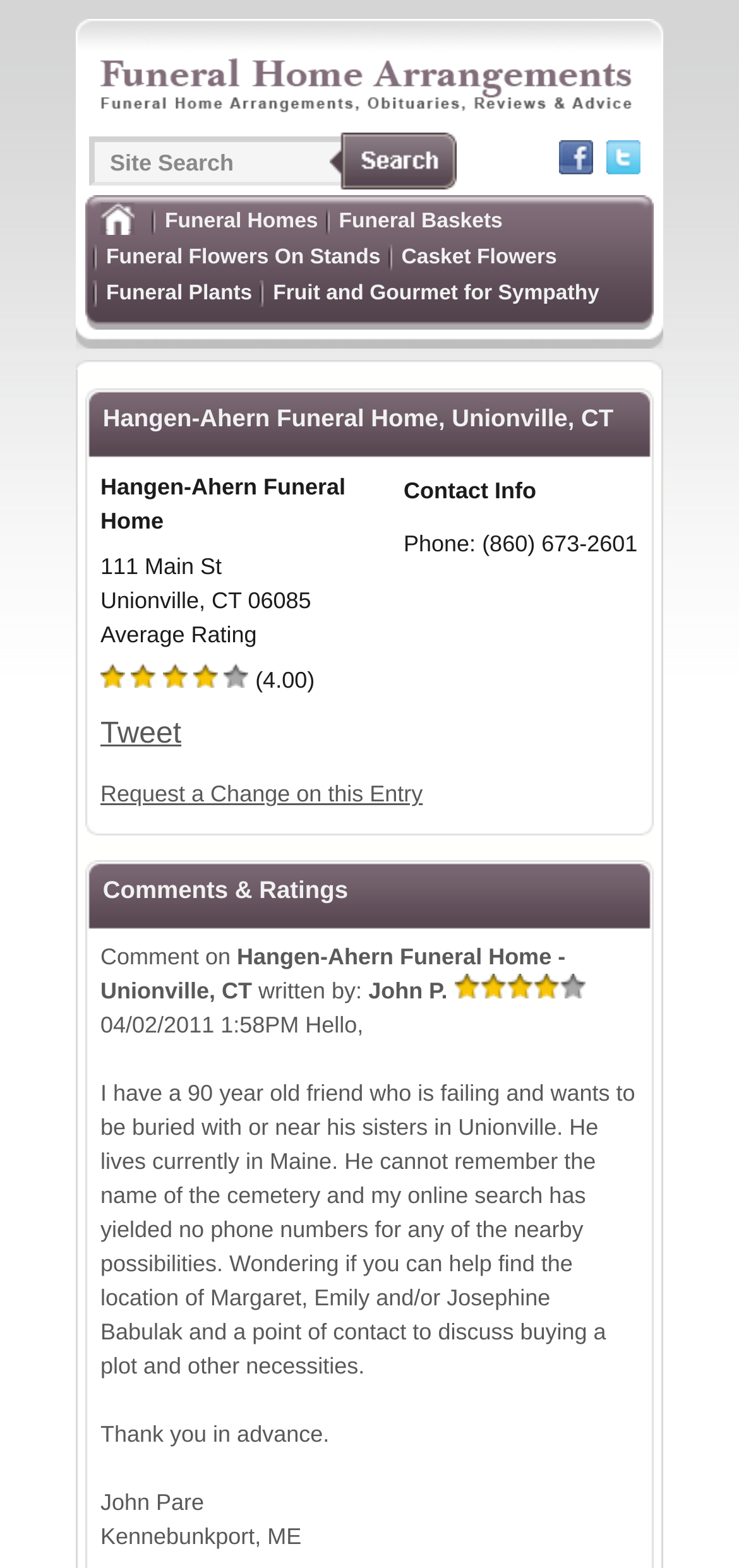Please extract the webpage's main title and generate its text content.

Hangen-Ahern Funeral Home, Unionville, CT